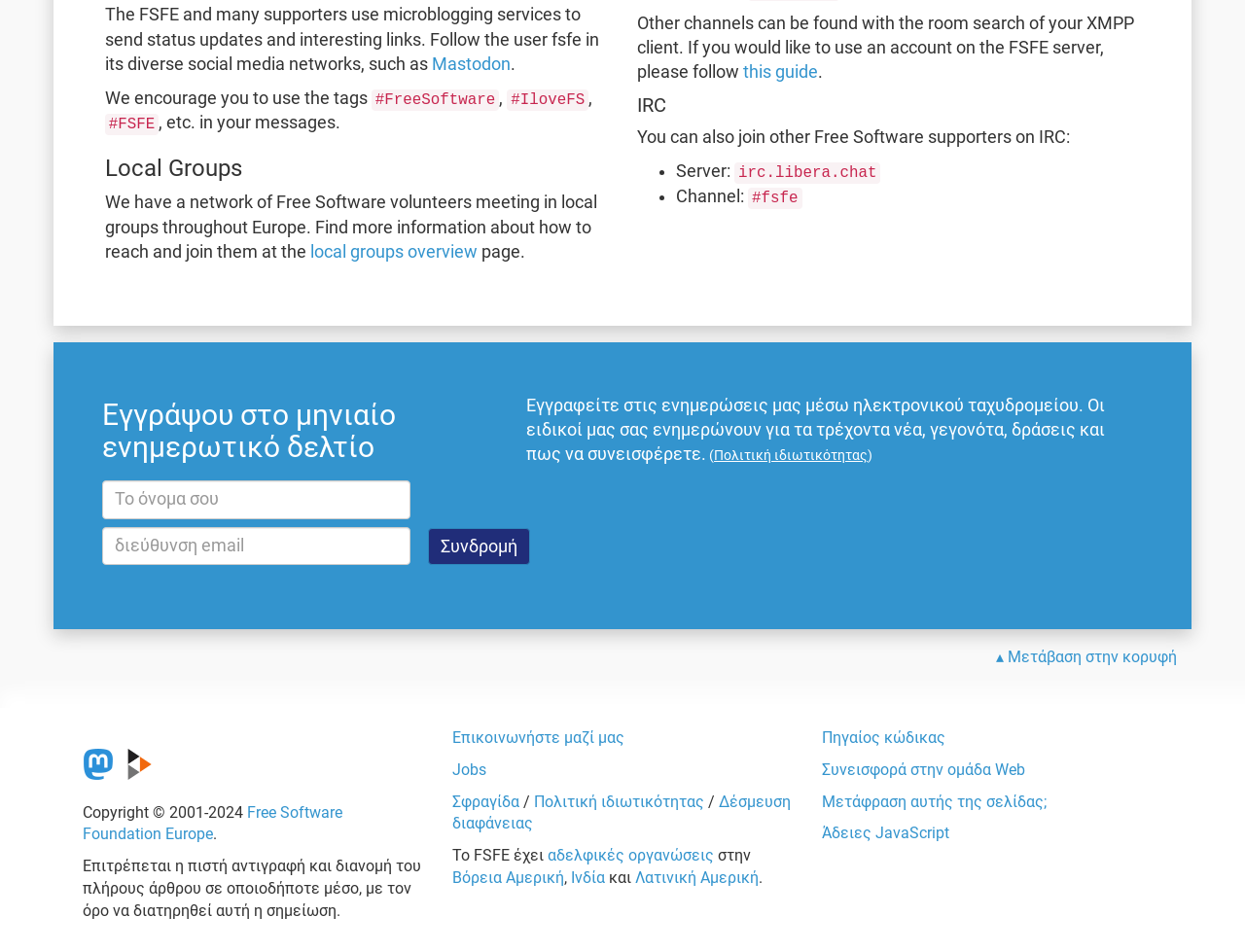Extract the bounding box for the UI element that matches this description: "Contact Us".

None